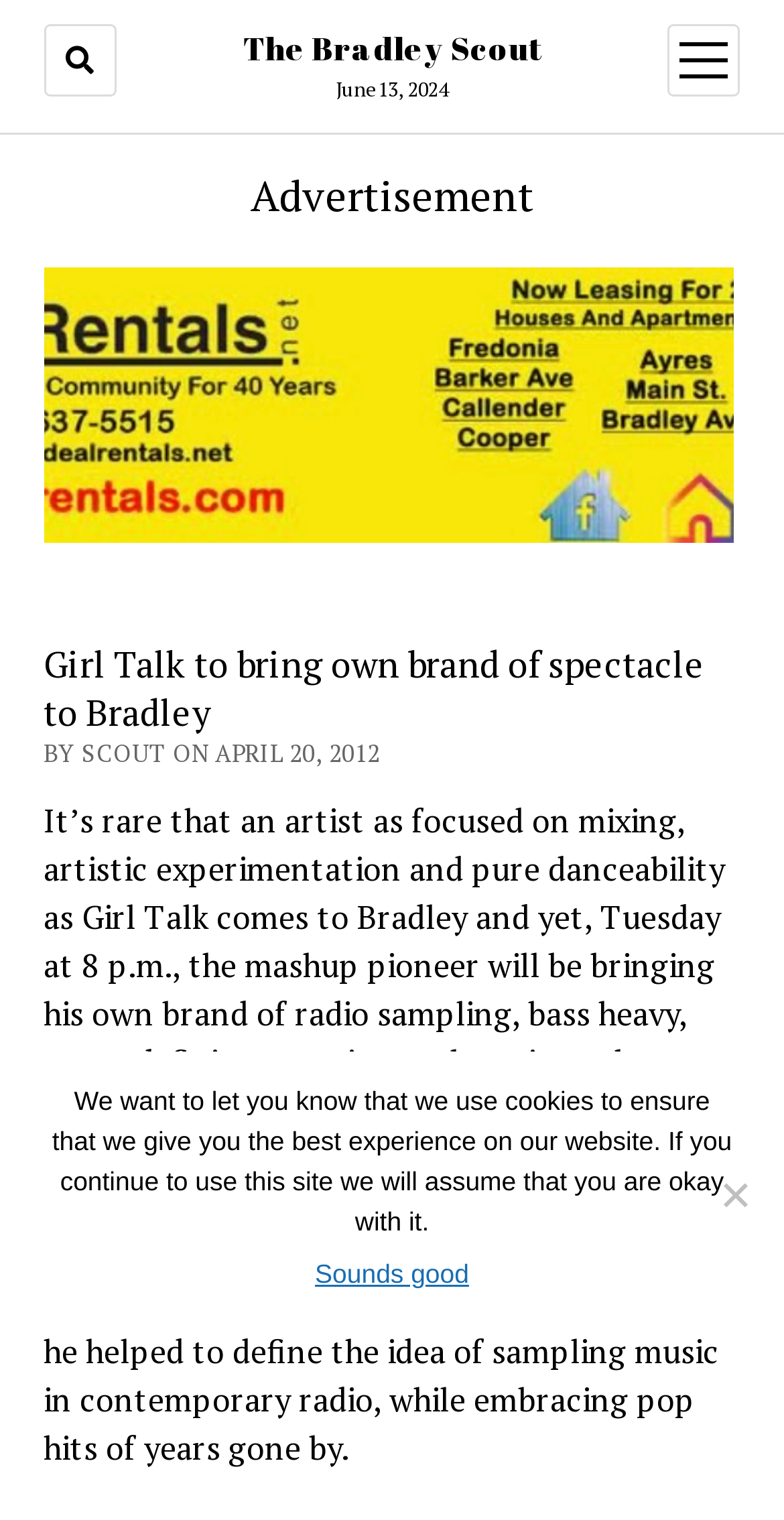What is the title or heading displayed on the webpage?

Girl Talk to bring own brand of spectacle to Bradley